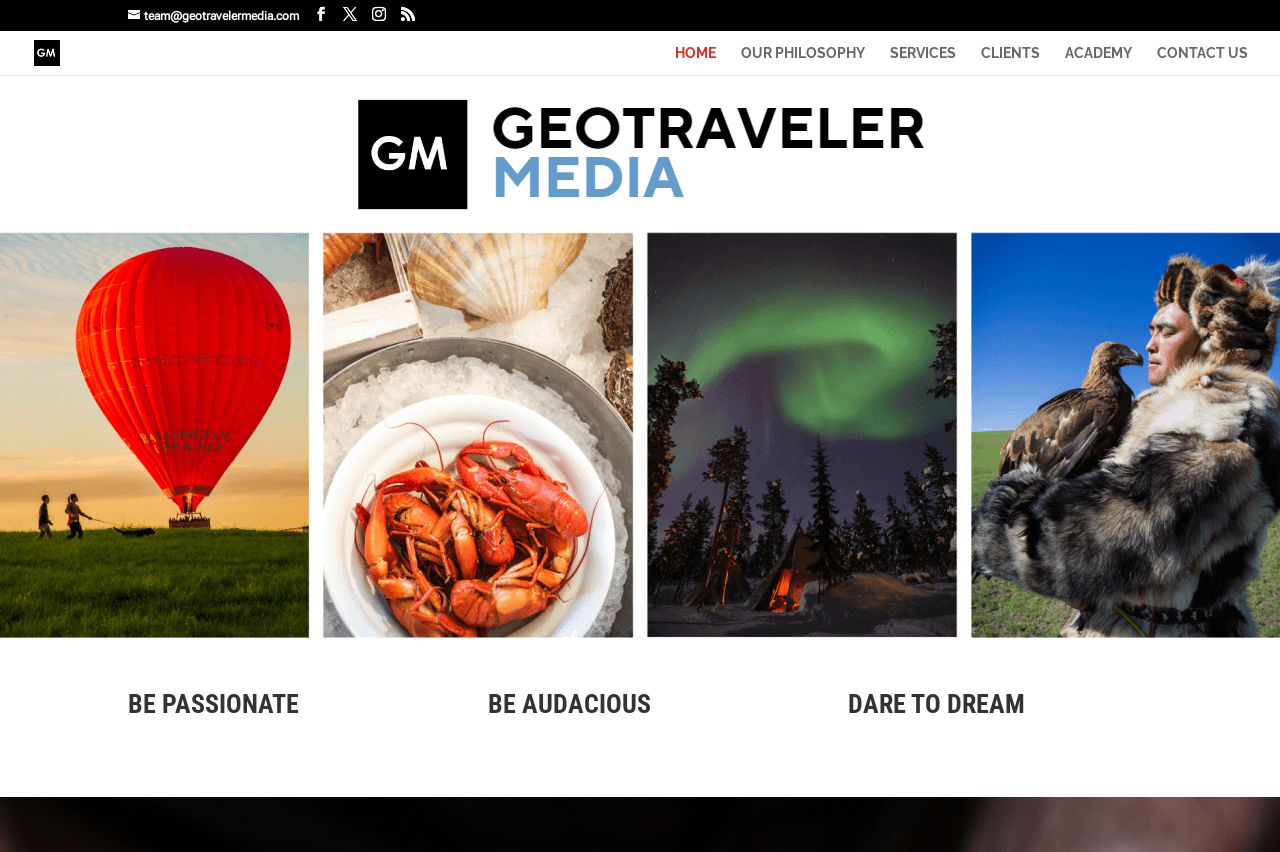Please provide the bounding box coordinate of the region that matches the element description: Contact Us. Coordinates should be in the format (top-left x, top-left y, bottom-right x, bottom-right y) and all values should be between 0 and 1.

[0.904, 0.054, 0.975, 0.088]